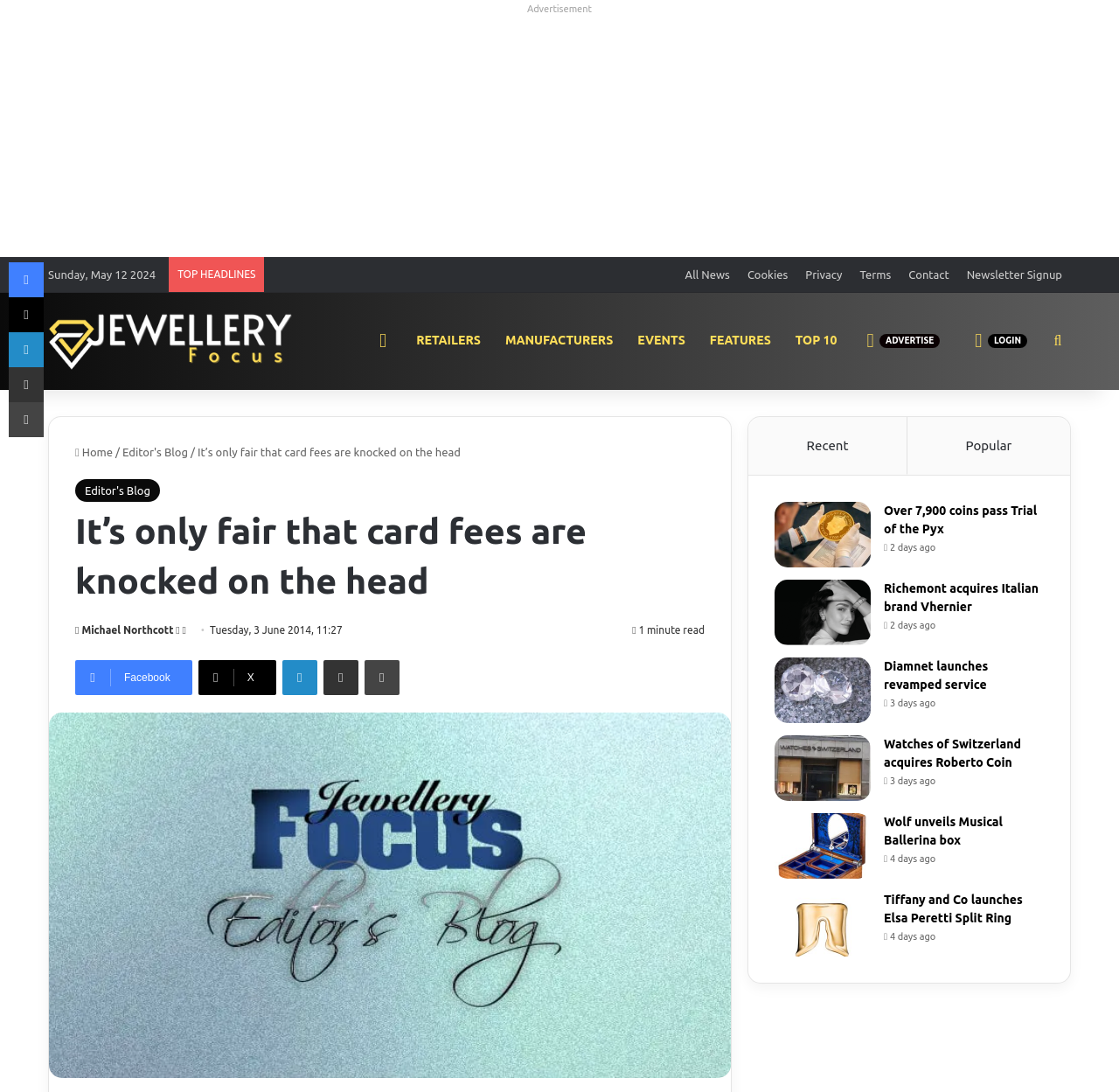Using floating point numbers between 0 and 1, provide the bounding box coordinates in the format (top-left x, top-left y, bottom-right x, bottom-right y). Locate the UI element described here: Terms

[0.761, 0.235, 0.804, 0.267]